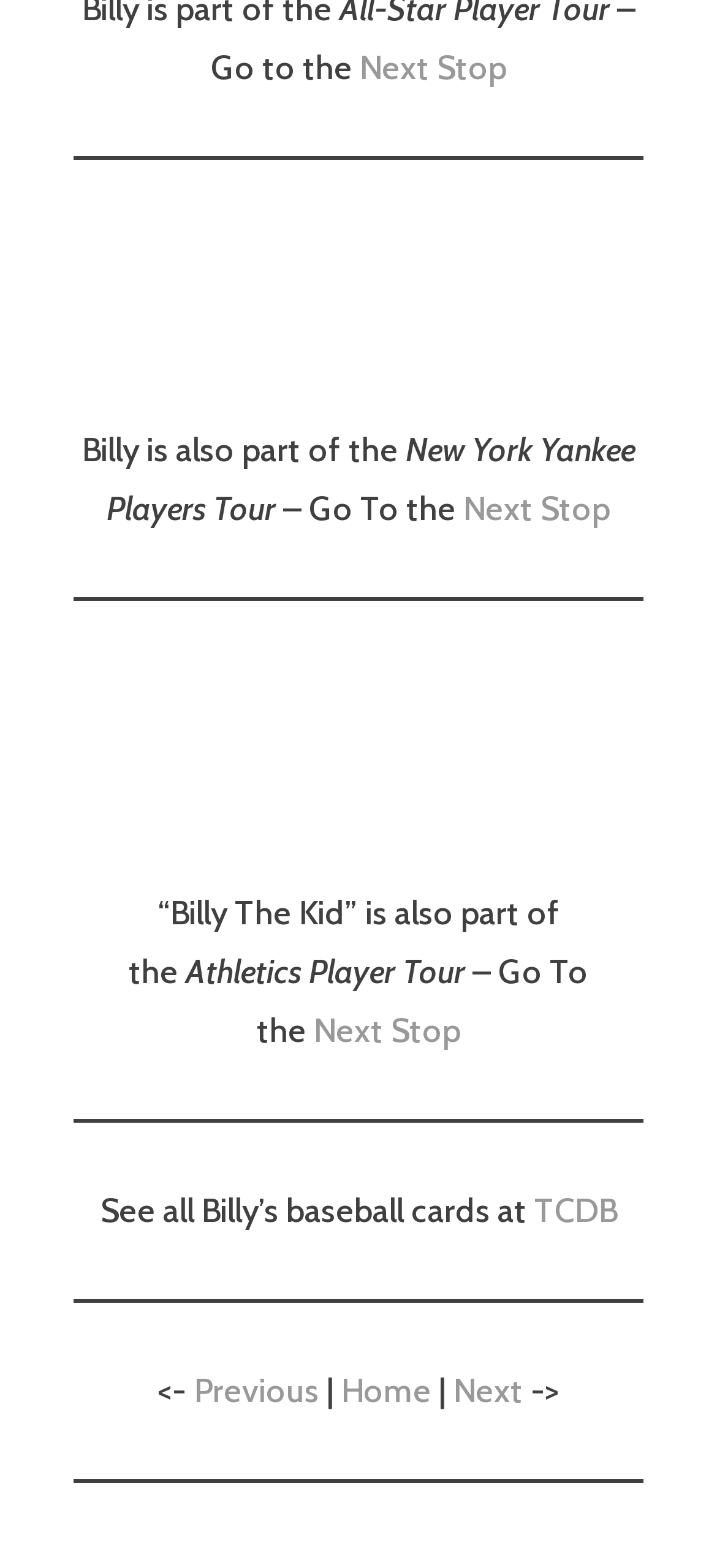Where can you see all Billy’s baseball cards?
Using the image as a reference, give an elaborate response to the question.

According to the StaticText and link elements, we can see that all Billy’s baseball cards are available at TCDB, as mentioned in the text 'See all Billy’s baseball cards at TCDB'.